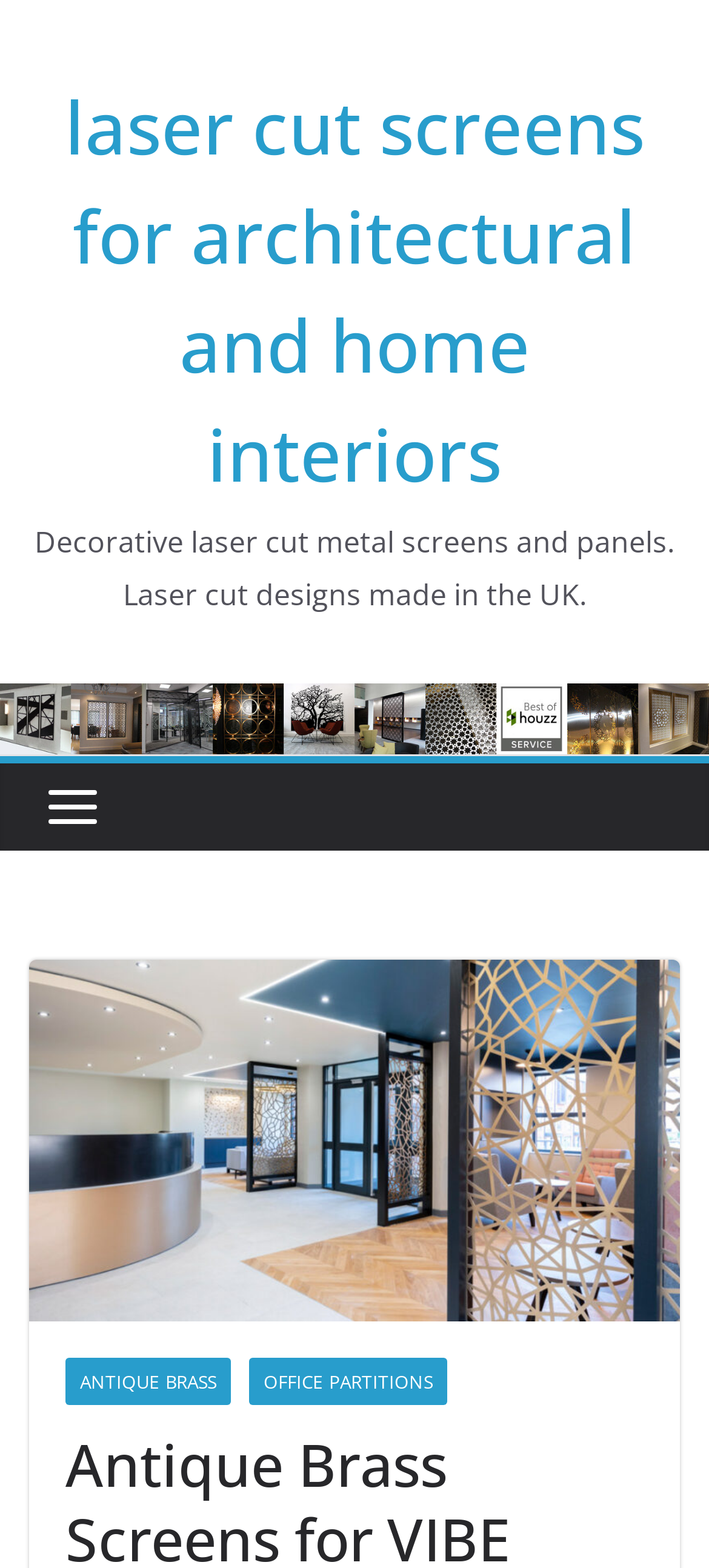What type of interiors can the screens be used for? Based on the screenshot, please respond with a single word or phrase.

Office and home